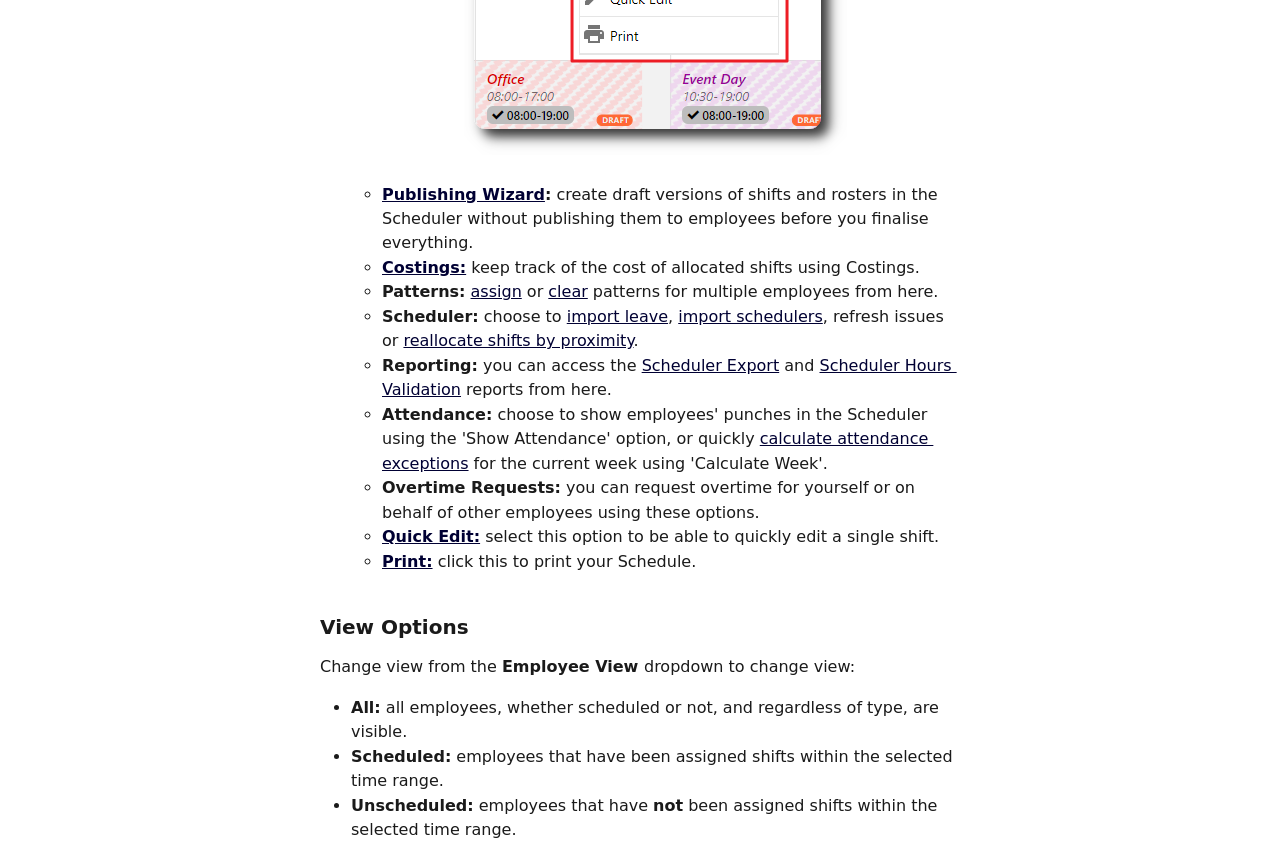Pinpoint the bounding box coordinates of the clickable element to carry out the following instruction: "Publish a draft version of shifts and rosters."

[0.298, 0.219, 0.426, 0.241]